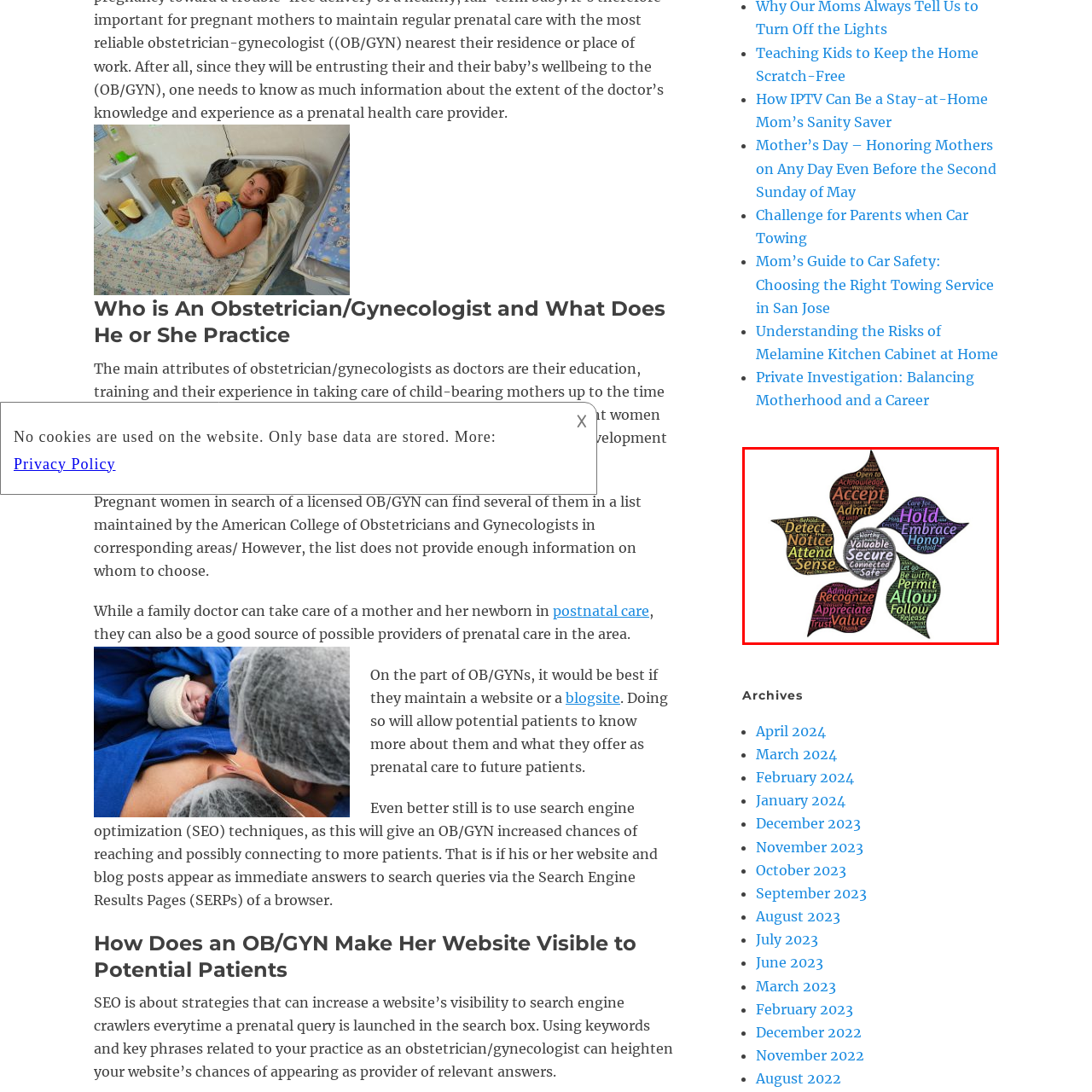Provide a comprehensive description of the image contained within the red rectangle.

The image presents a visually engaging flower design made up of various petals, each adorned with words that evoke feelings of care, security, and connection. At the center, the word "Secure" is highlighted, surrounded by a vibrant array of terms such as "Accept," "Hold," "Detect," "Recognize," and "Embrace." Each petal serves as a reminder of the importance of emotional support and trust in relationships, emphasizing actions that foster a safe and supportive environment. This artistic representation is likely designed to resonate with themes related to personal development, mental wellness, or relational dynamics, inviting viewers to reflect on how they can cultivate these values in their interactions with others.